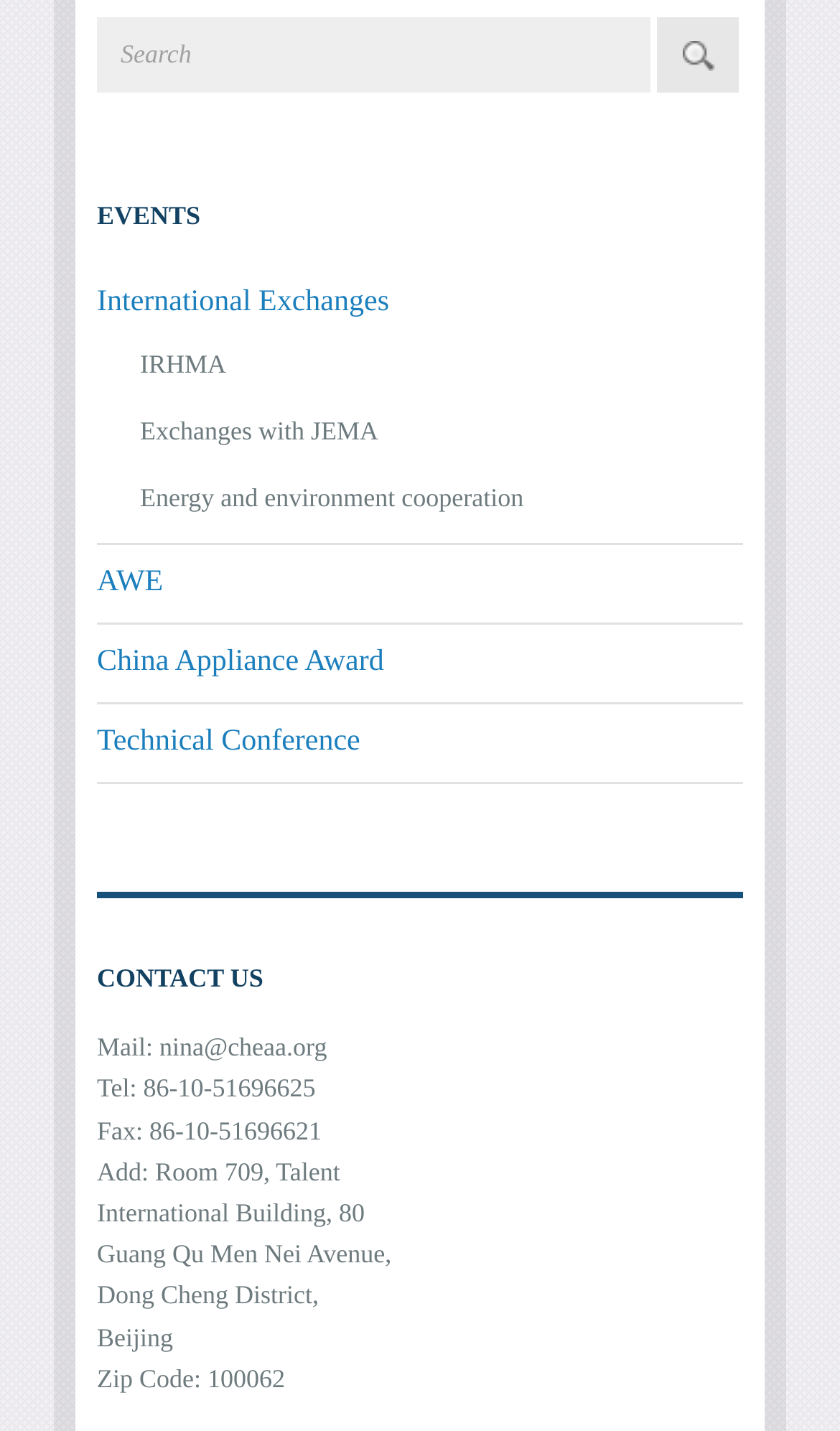Find the bounding box coordinates of the clickable element required to execute the following instruction: "contact us via email". Provide the coordinates as four float numbers between 0 and 1, i.e., [left, top, right, bottom].

[0.19, 0.721, 0.389, 0.742]